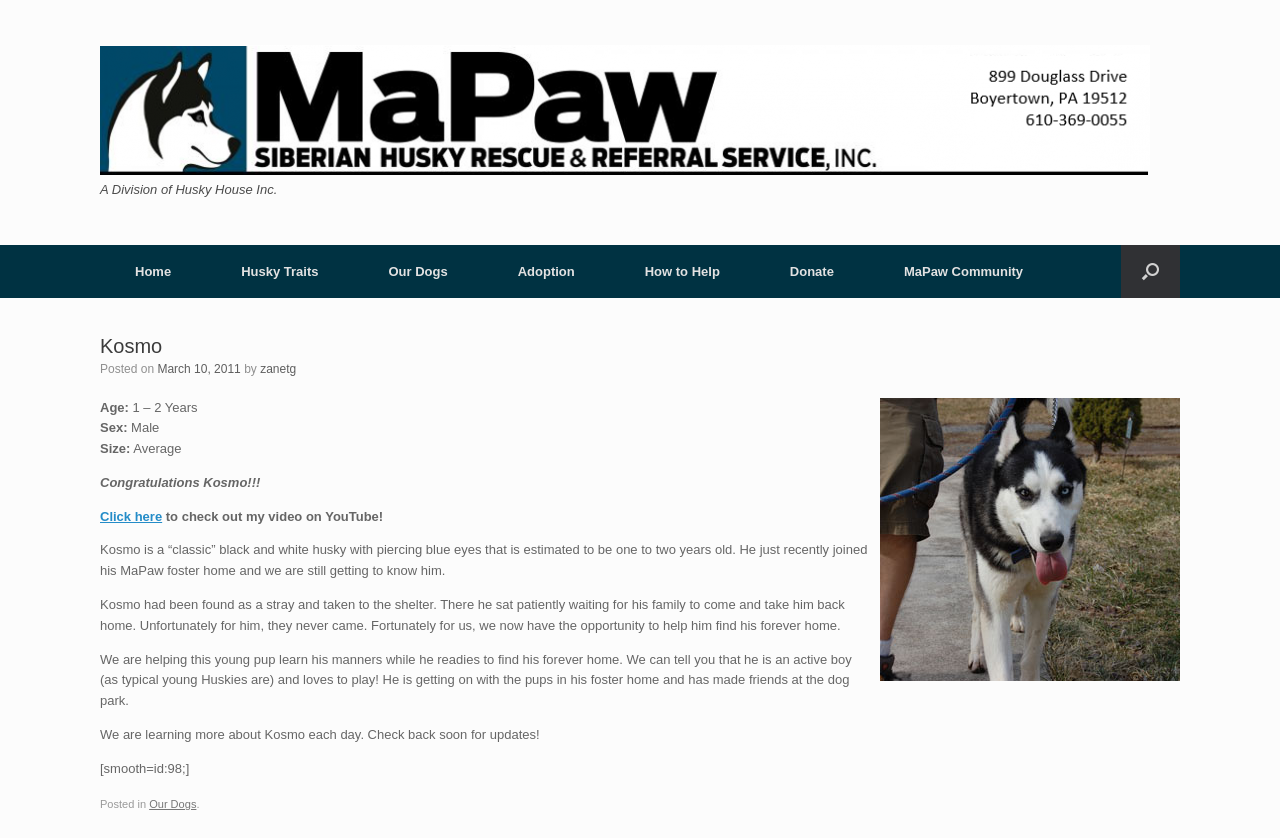Find the bounding box of the UI element described as follows: "zanetg".

[0.203, 0.431, 0.231, 0.448]